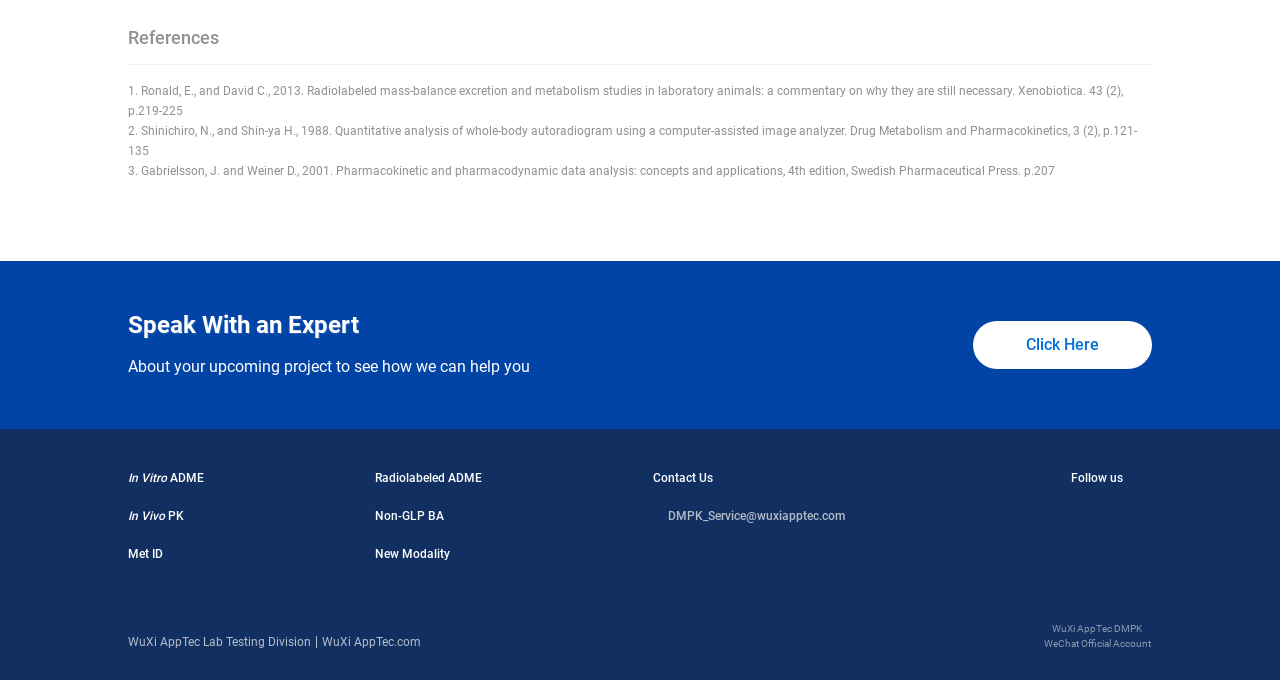Kindly determine the bounding box coordinates of the area that needs to be clicked to fulfill this instruction: "Click on 'Contact Us'".

[0.51, 0.689, 0.66, 0.715]